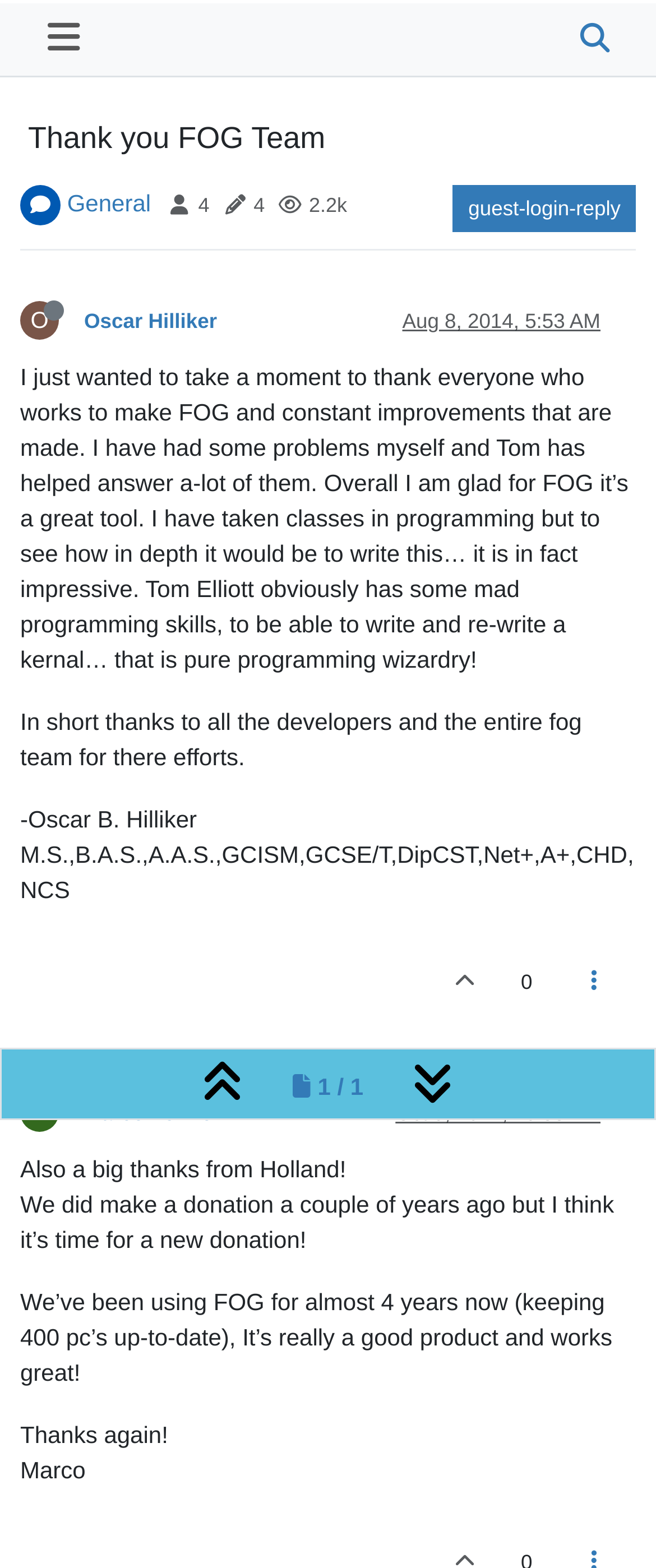Using details from the image, please answer the following question comprehensively:
What is the date of the second post?

I found the date of the second post by looking at the link element with text 'Oct 9, 2014, 10:53 AM' which is located near the middle of the page, indicating that it is the date of the second post.